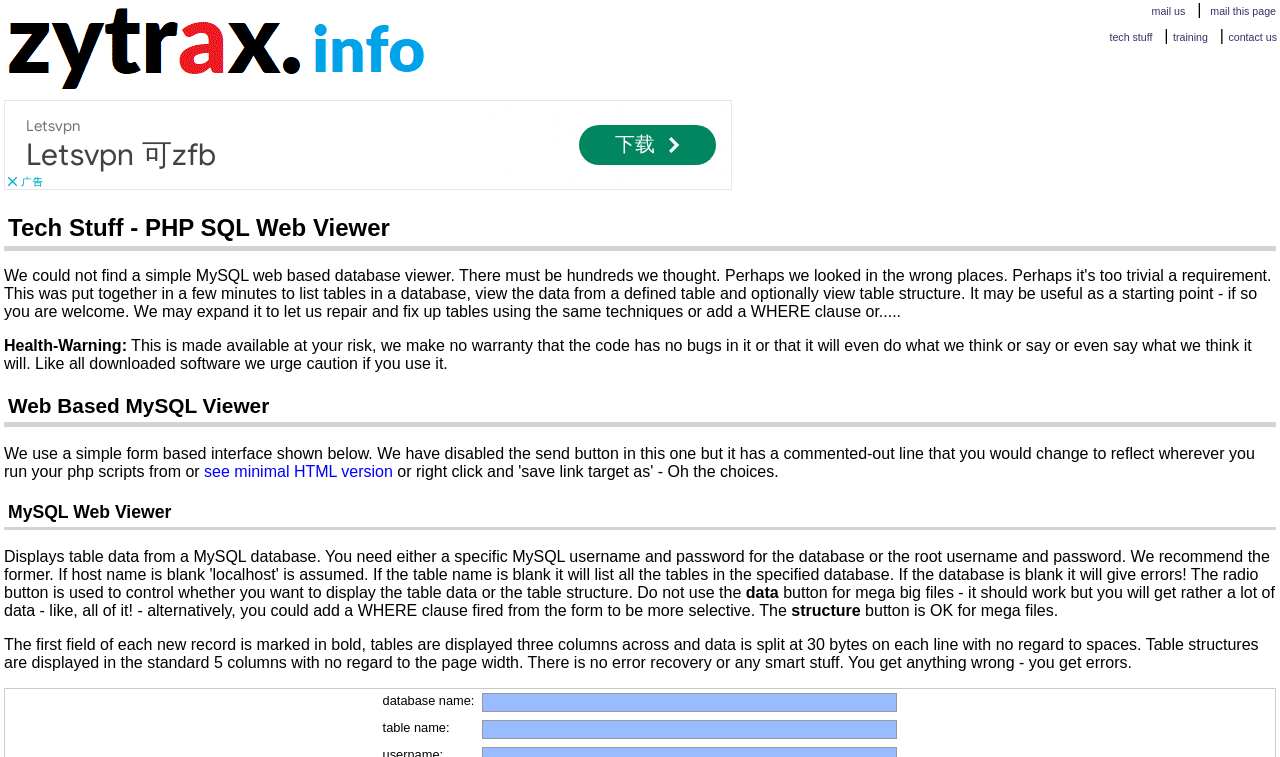Please find the bounding box coordinates in the format (top-left x, top-left y, bottom-right x, bottom-right y) for the given element description. Ensure the coordinates are floating point numbers between 0 and 1. Description: see minimal HTML version

[0.159, 0.611, 0.307, 0.634]